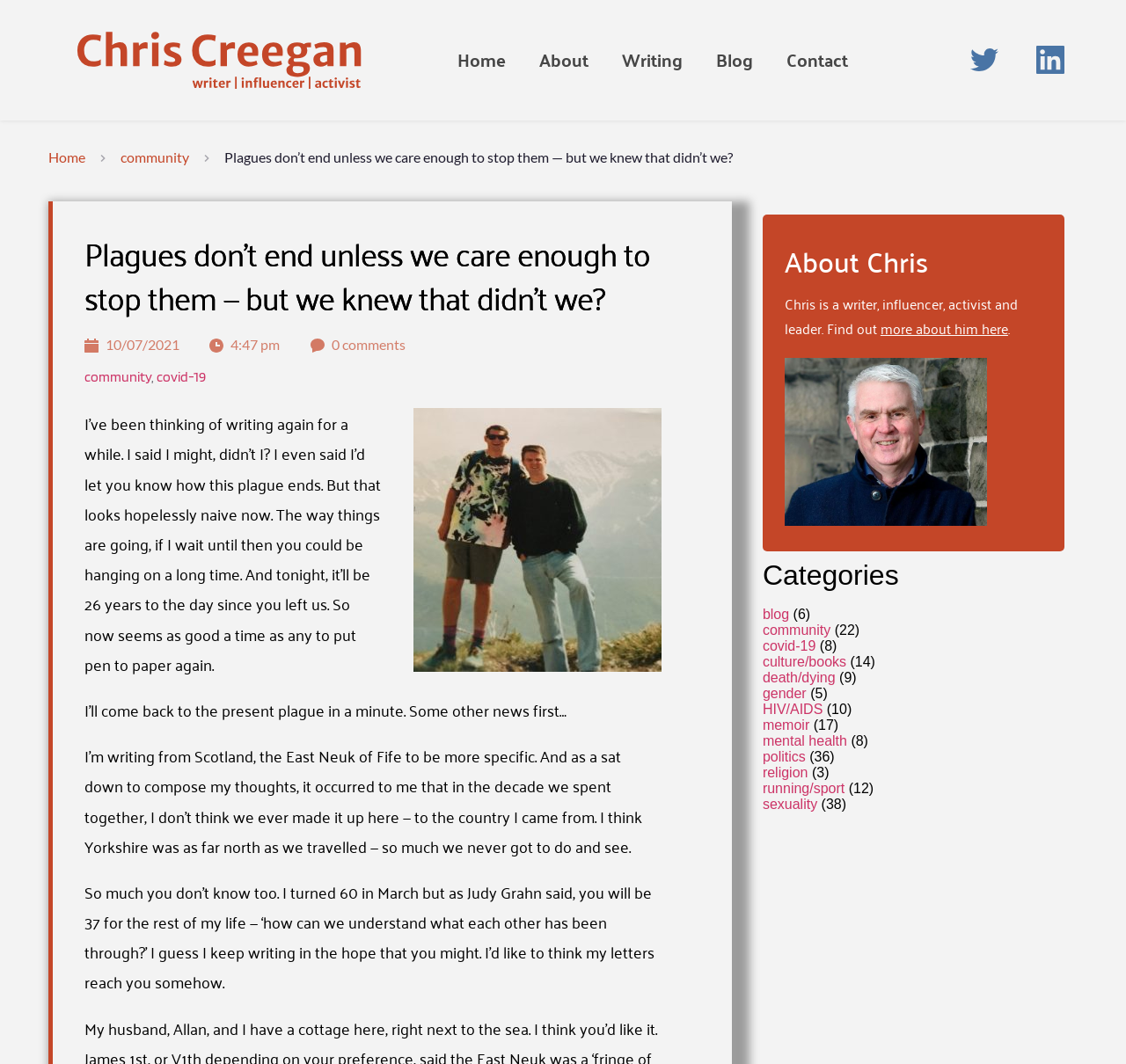What is the topic of the blog post?
Examine the screenshot and reply with a single word or phrase.

covid-19